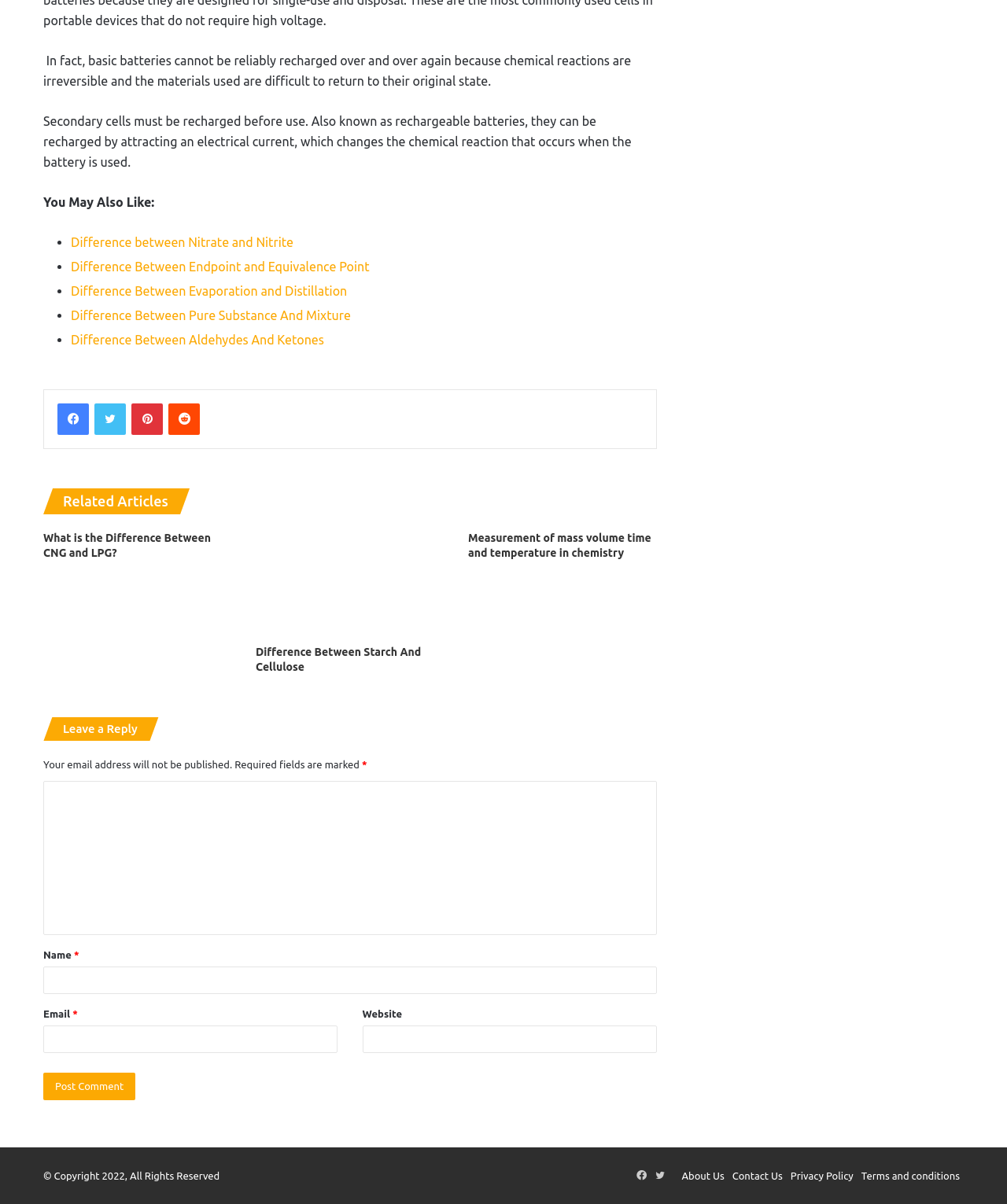Please answer the following question using a single word or phrase: 
What is the purpose of the 'Leave a Reply' section?

To comment on the article